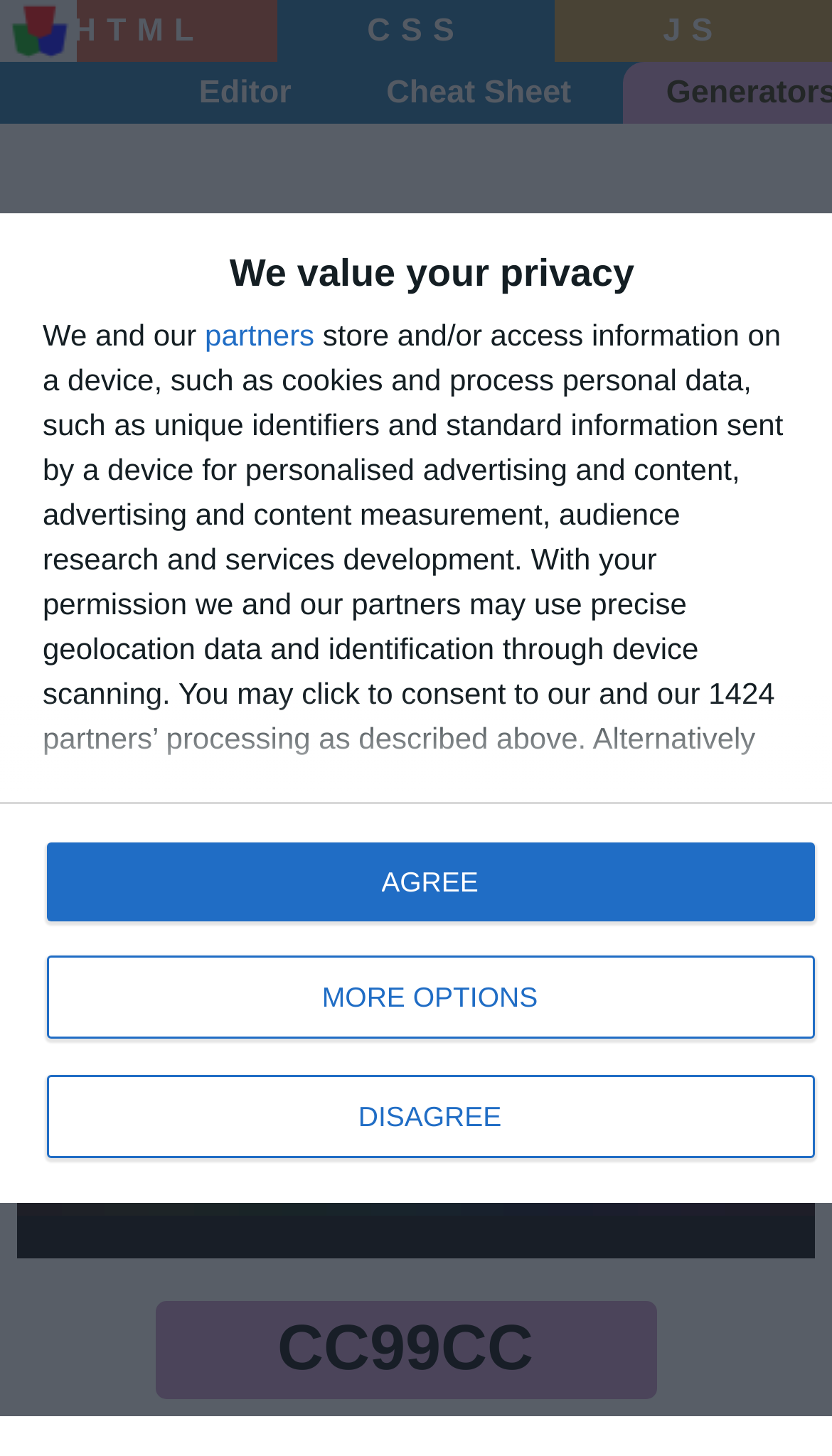Determine the coordinates of the bounding box for the clickable area needed to execute this instruction: "Click the '≡' button".

[0.47, 0.151, 0.53, 0.215]